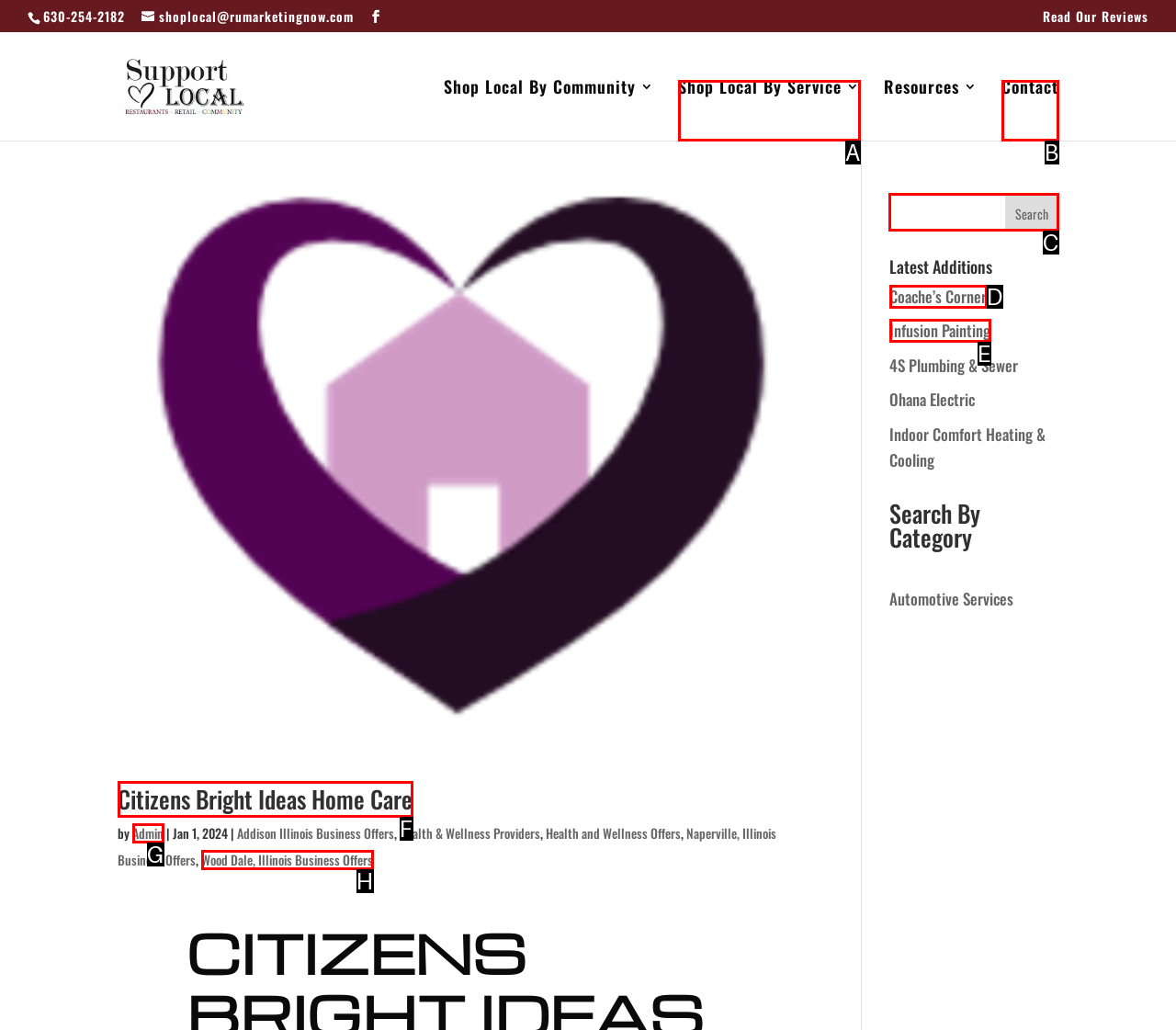Tell me the letter of the UI element to click in order to accomplish the following task: Search for local businesses
Answer with the letter of the chosen option from the given choices directly.

C